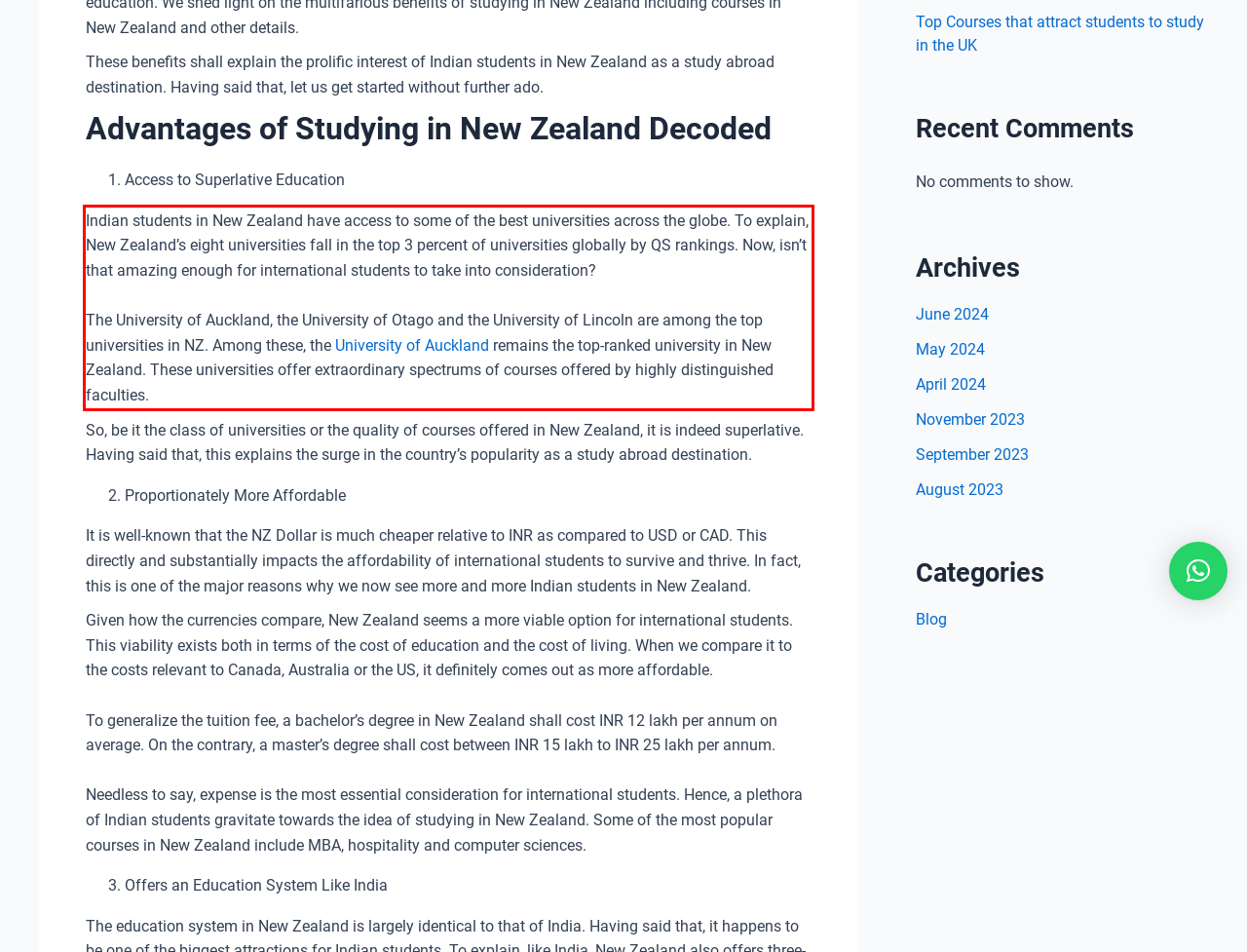There is a UI element on the webpage screenshot marked by a red bounding box. Extract and generate the text content from within this red box.

Indian students in New Zealand have access to some of the best universities across the globe. To explain, New Zealand’s eight universities fall in the top 3 percent of universities globally by QS rankings. Now, isn’t that amazing enough for international students to take into consideration? The University of Auckland, the University of Otago and the University of Lincoln are among the top universities in NZ. Among these, the University of Auckland remains the top-ranked university in New Zealand. These universities offer extraordinary spectrums of courses offered by highly distinguished faculties.